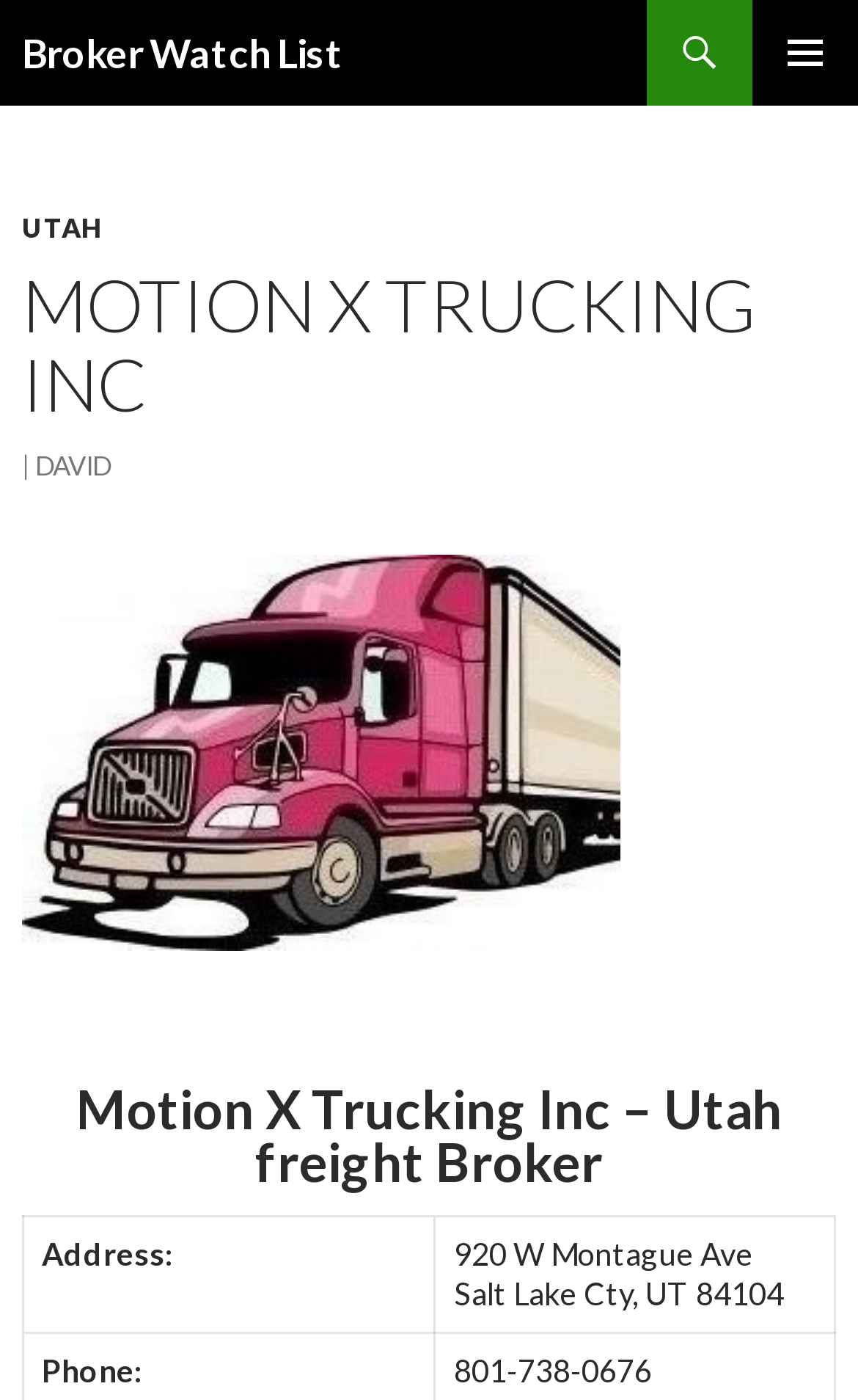What is the type of business Motion X Trucking Inc is involved in?
Provide an in-depth answer to the question, covering all aspects.

I found the type of business by looking at the heading element with the text 'Motion X Trucking Inc – Utah freight Broker' which describes the business.